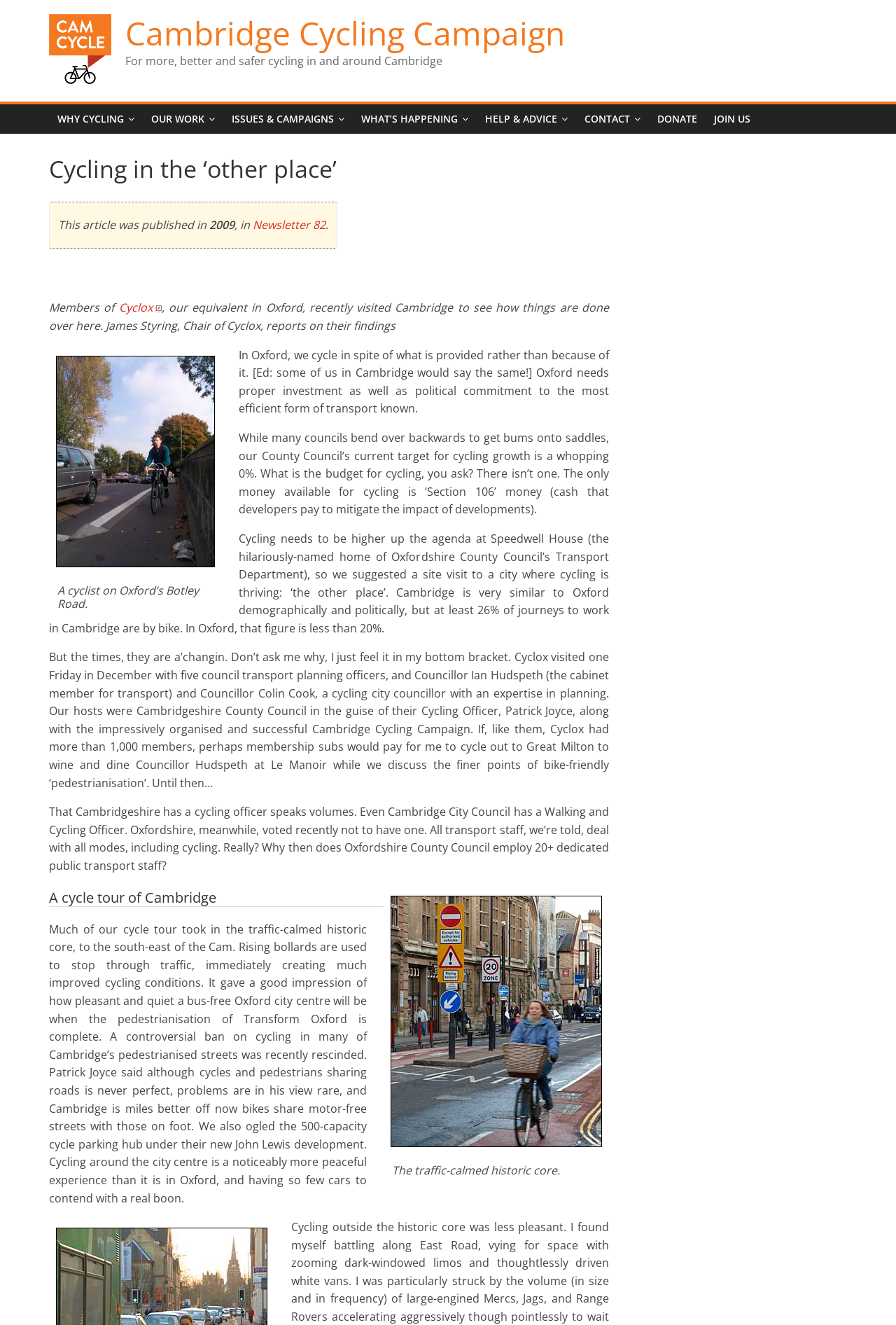Please specify the bounding box coordinates of the clickable region necessary for completing the following instruction: "Read the article 'Cycling in the ‘other place’'". The coordinates must consist of four float numbers between 0 and 1, i.e., [left, top, right, bottom].

[0.055, 0.117, 0.68, 0.148]